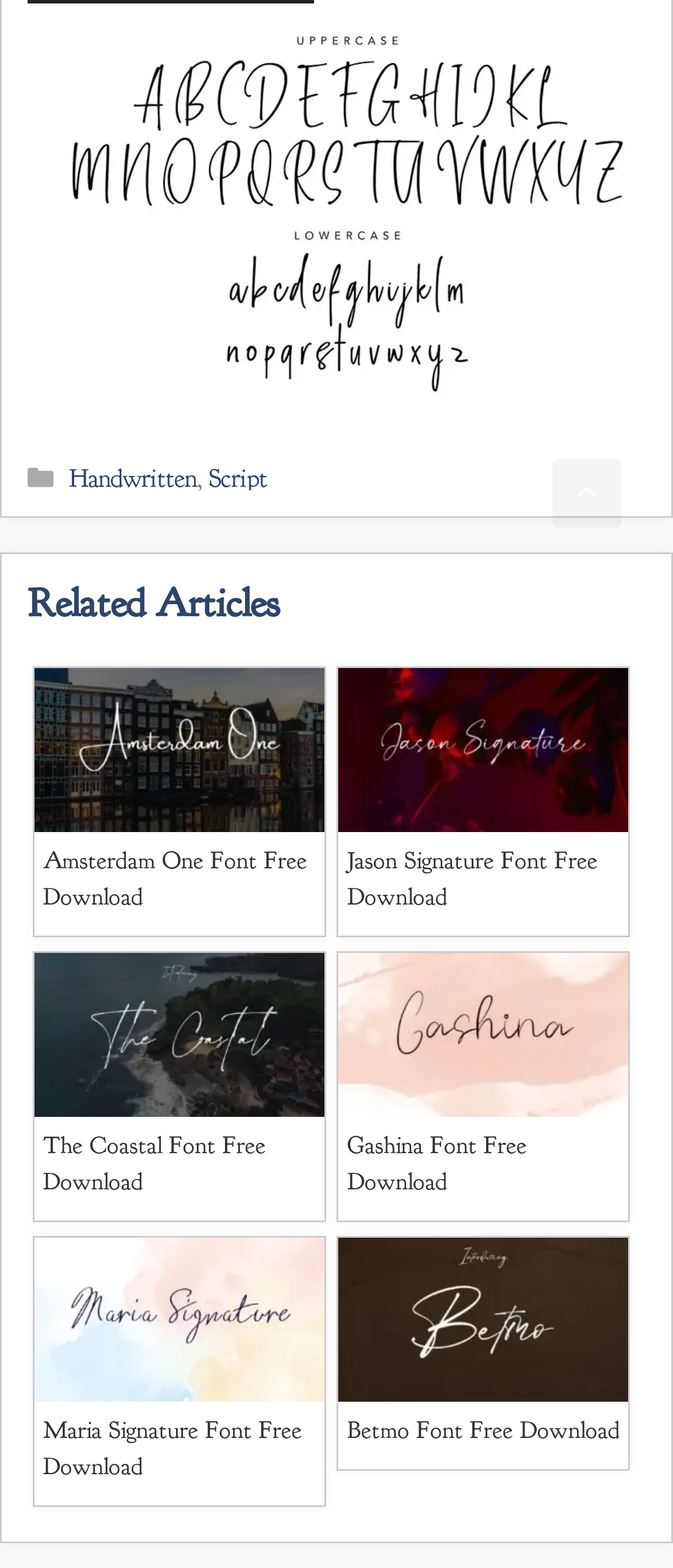Provide a one-word or one-phrase answer to the question:
How many fonts are available for free download?

8